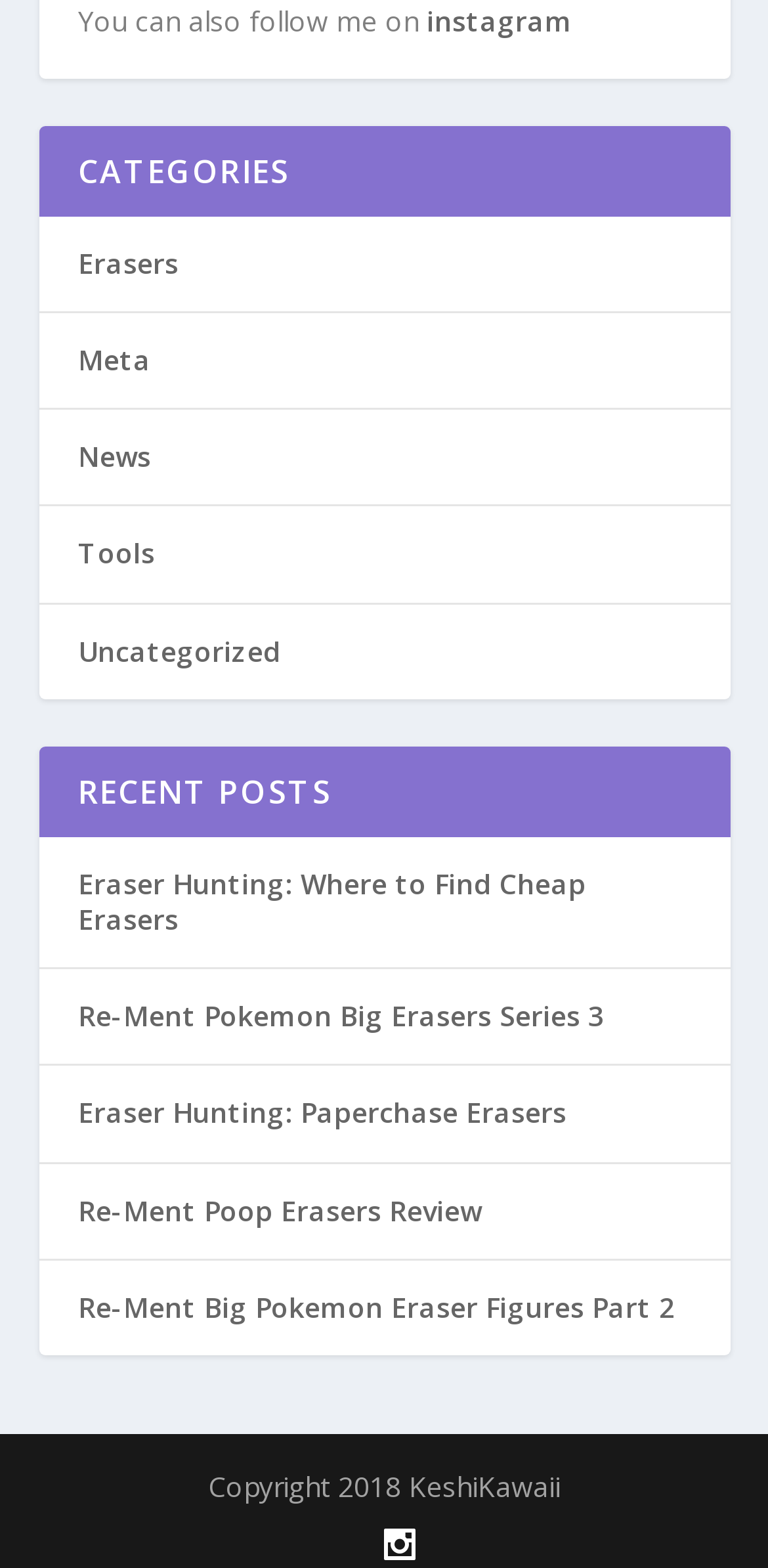What is the latest post?
Based on the image, answer the question with a single word or brief phrase.

Eraser Hunting: Where to Find Cheap Erasers